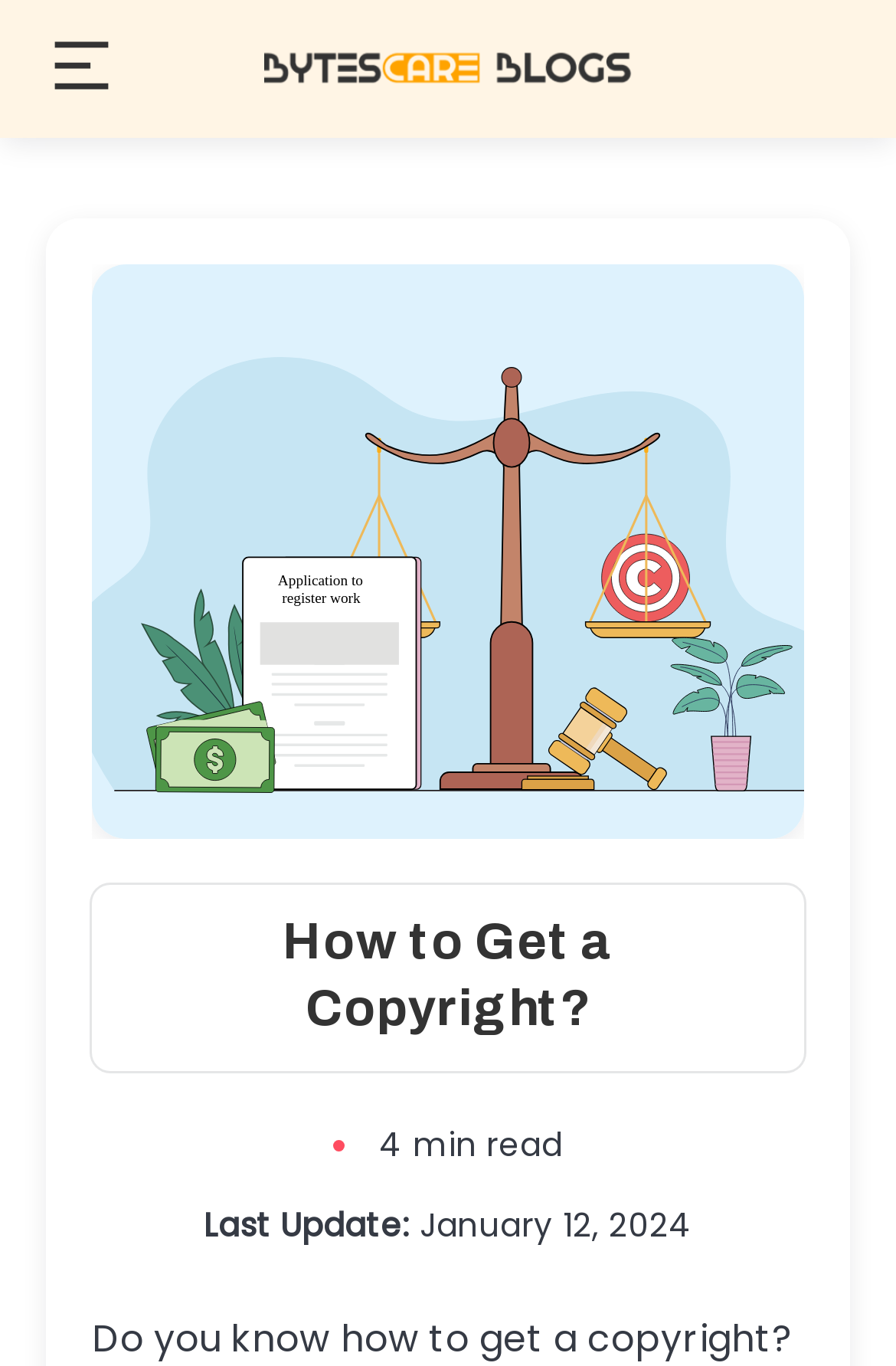Answer the question using only a single word or phrase: 
What is the topic of the article?

How to get a copyright